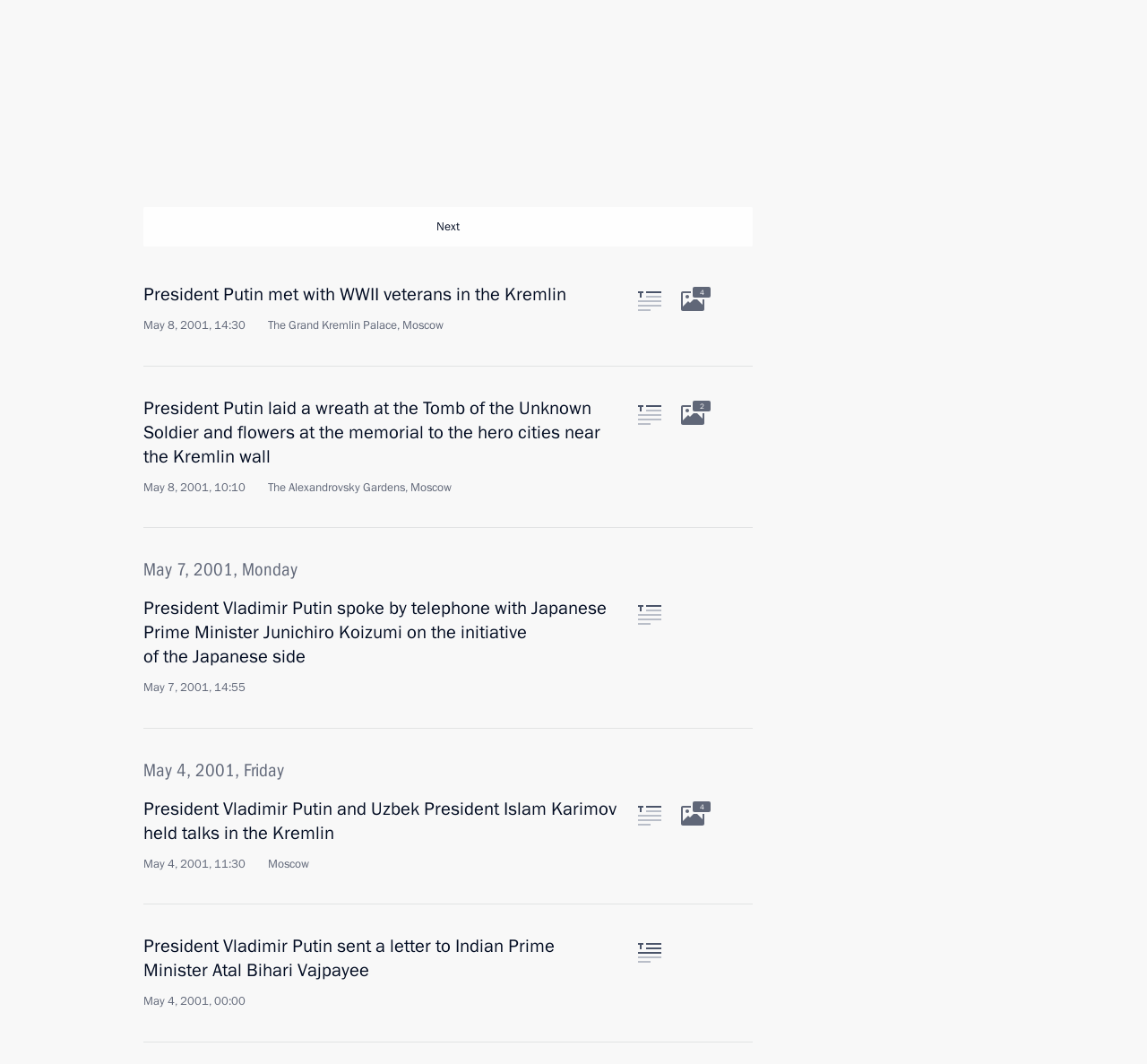Find the coordinates for the bounding box of the element with this description: "Commissions and Councils".

[0.534, 0.0, 0.67, 0.051]